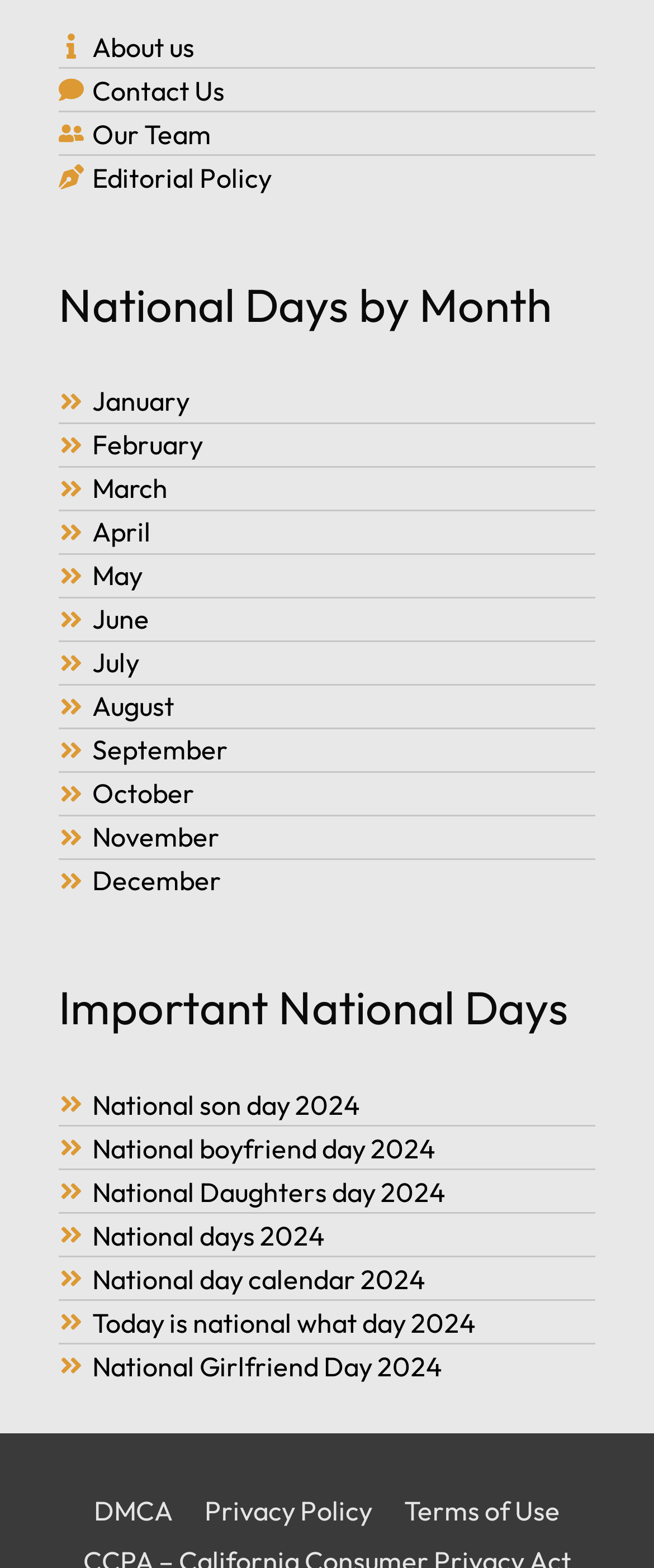How many national days are listed in the second section?
Using the image as a reference, give an elaborate response to the question.

I counted the number of links with text 'National son day 2024', 'National boyfriend day 2024', ..., 'National Girlfriend Day 2024' and found 7 national days listed in the second section.